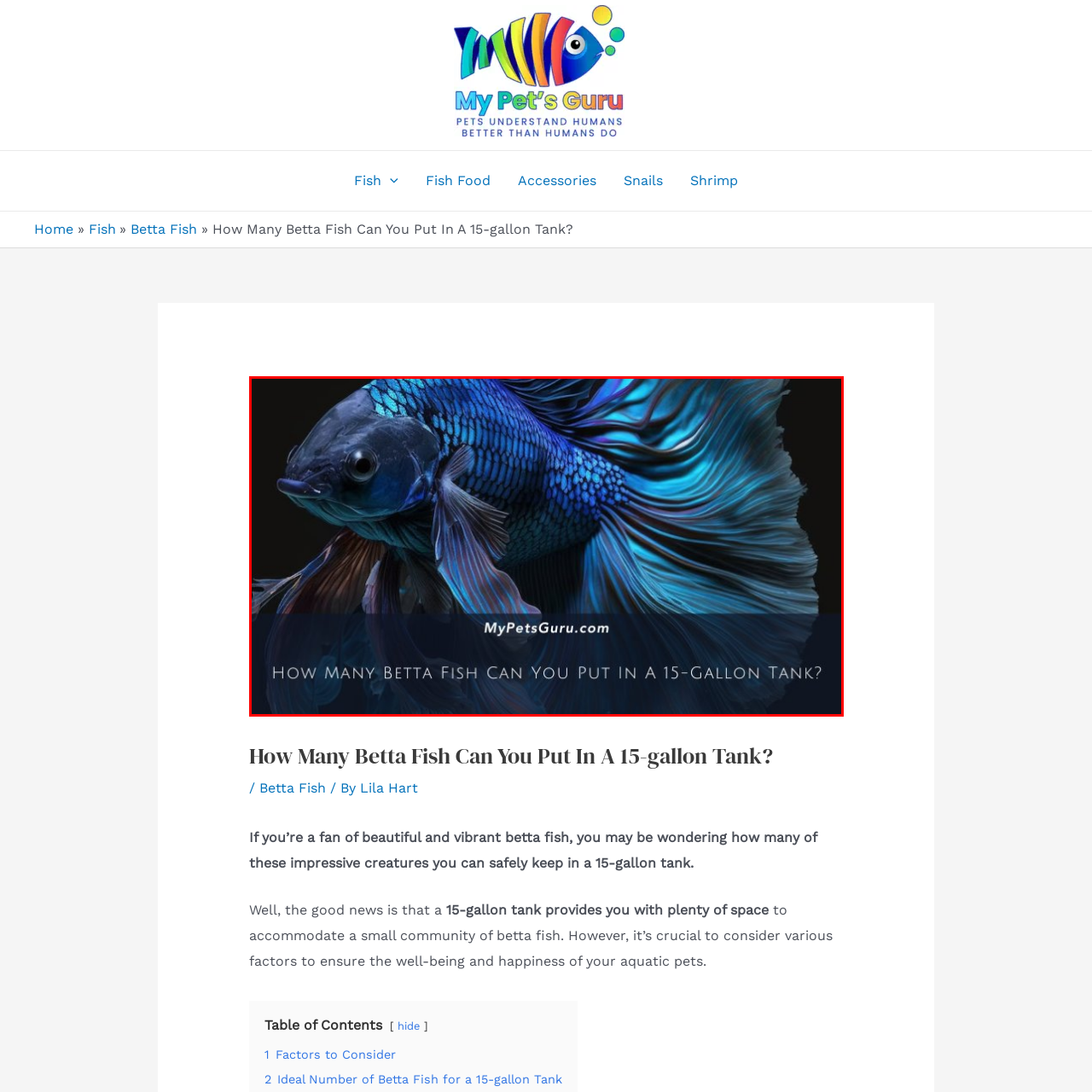What is the size of the tank mentioned in the caption?
Assess the image contained within the red bounding box and give a detailed answer based on the visual elements present in the image.

The caption below the betta fish reads 'How Many Betta Fish Can You Put In A 15-Gallon Tank?', indicating that the article is discussing the suitable number of betta fish for a tank of this specific size.